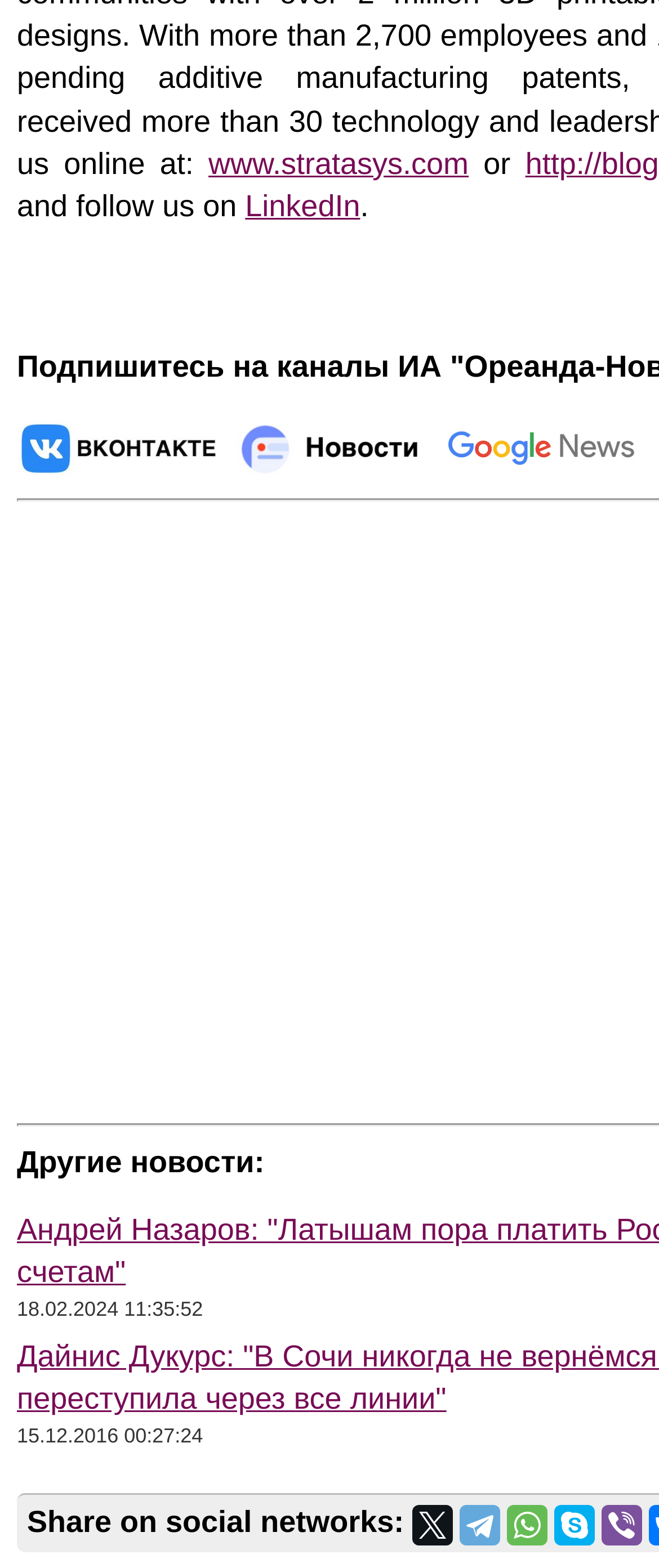Carefully observe the image and respond to the question with a detailed answer:
How many news items are listed?

There are three links with the text 'News' on the webpage, each with a corresponding image element, indicating that there are three news items listed.